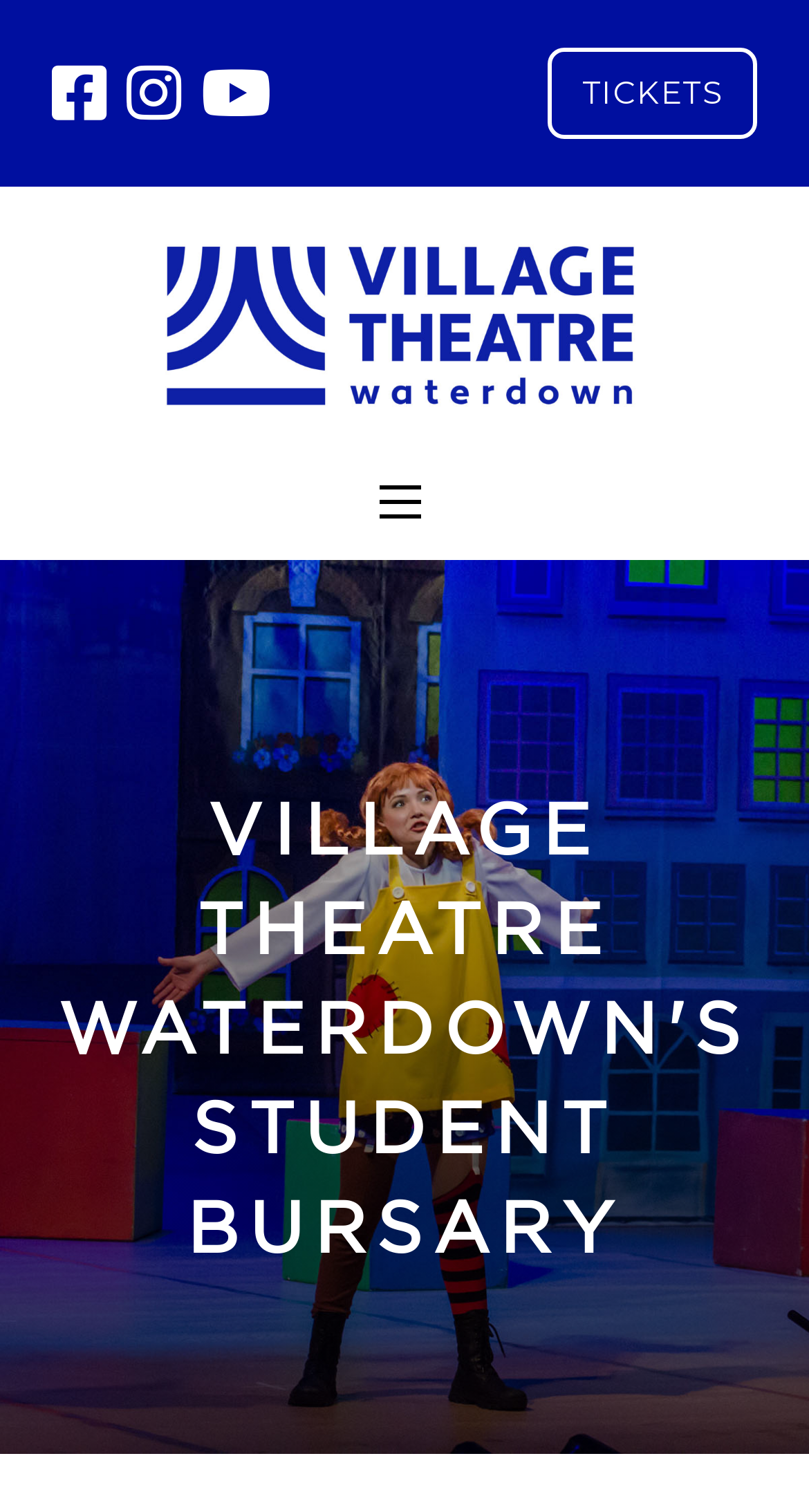Create a detailed summary of the webpage's content and design.

The webpage is about the Village Theatre Waterdown's student bursary program. At the top left corner, there are three social media links, represented by icons, aligned horizontally. To the right of these icons, there is a "TICKETS" link. Below the social media links, there is a large image that spans most of the width of the page. 

On the top right side, there is a "Mobile menu" button. Below the image, the main content of the page begins with a heading that reads "VILLAGE THEATRE WATERDOWN'S STUDENT BURSARY". This heading is centered and takes up most of the width of the page. The webpage likely provides information about the bursary program, including the "Village Theatre Thespian Award" mentioned in the meta description, which is awarded to graduating students of Waterdown District High School and St. Mary Catholic Secondary School who demonstrate excellence in theatre.